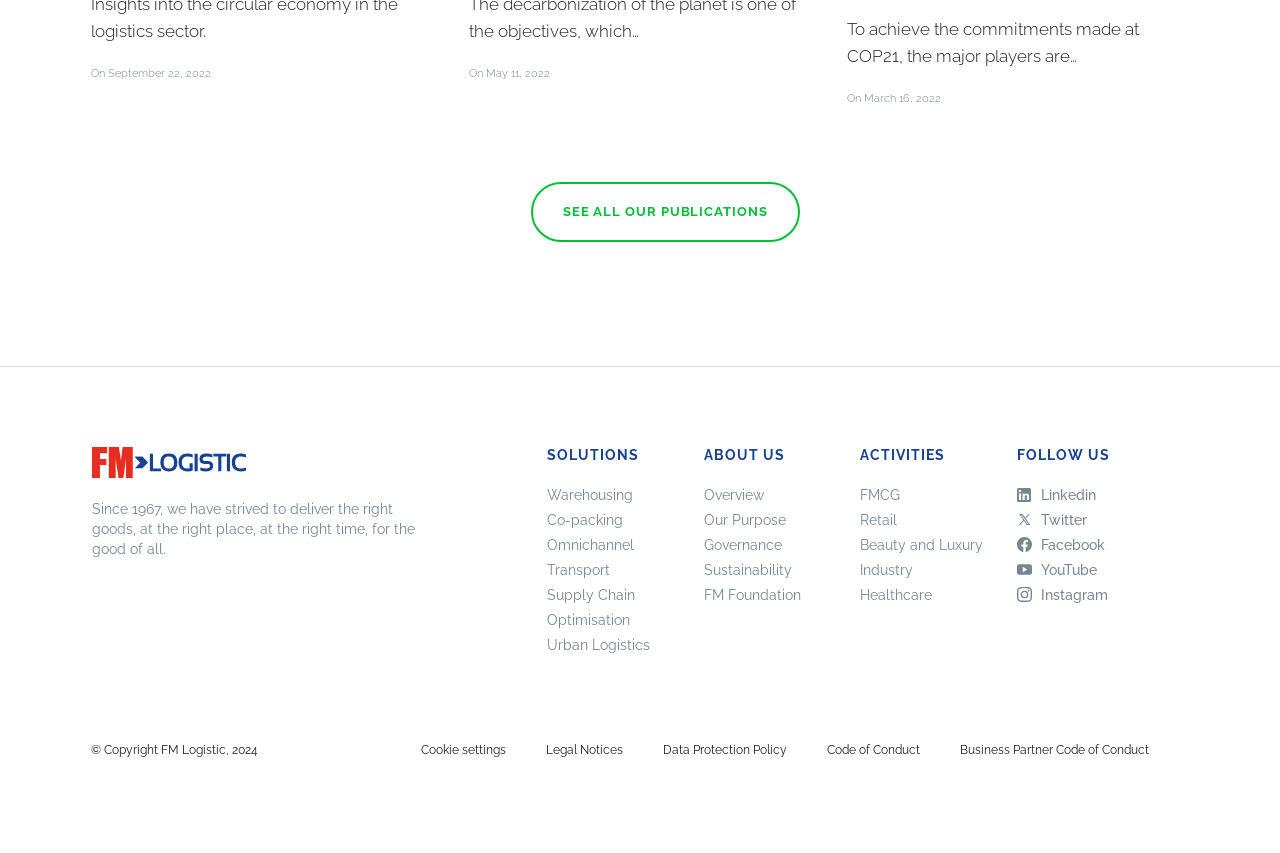Please specify the bounding box coordinates of the region to click in order to perform the following instruction: "Check cookie settings".

[0.329, 0.871, 0.396, 0.887]